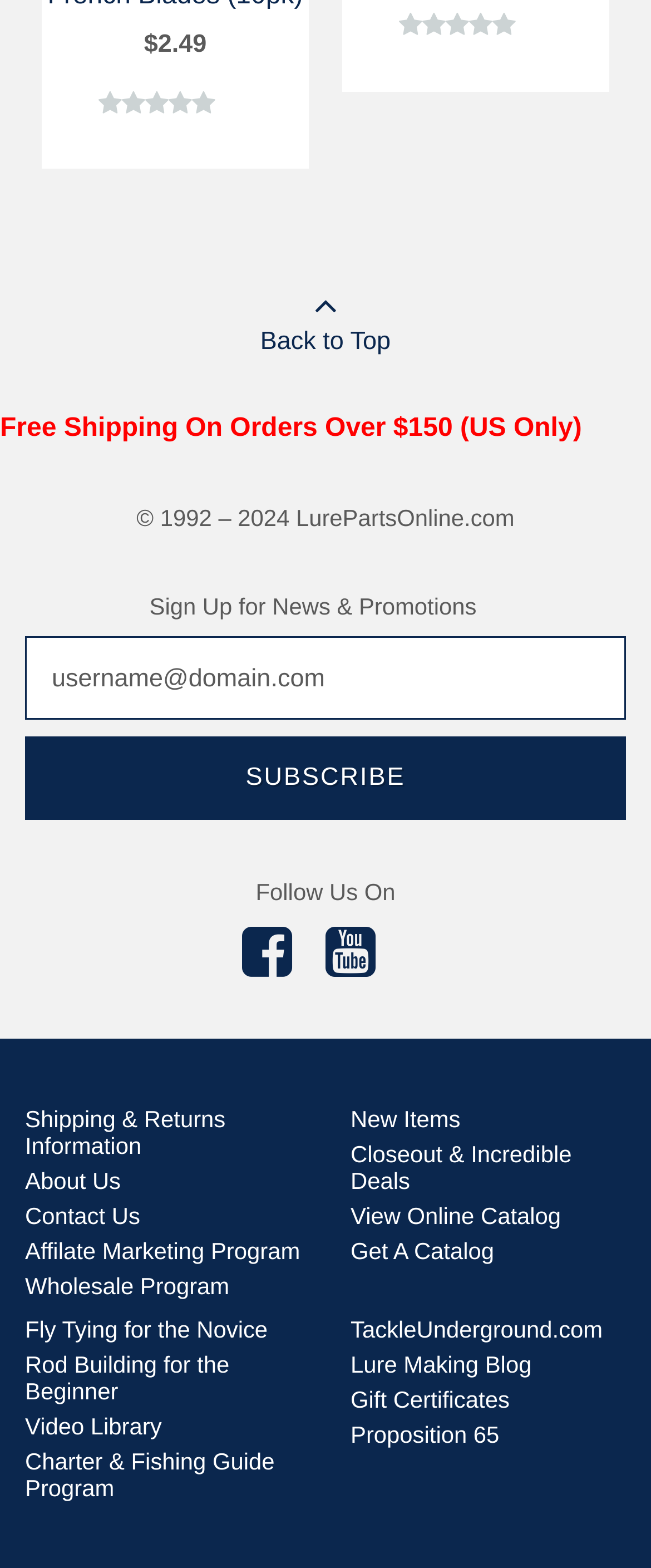What type of information can be found in the 'Video Library' section?
Provide a comprehensive and detailed answer to the question.

The webpage has a link to a 'Video Library' section, which is likely to contain videos related to fishing, given the context of the website and the presence of other links related to fishing, such as 'Fly Tying for the Novice' and 'Rod Building for the Beginner'.